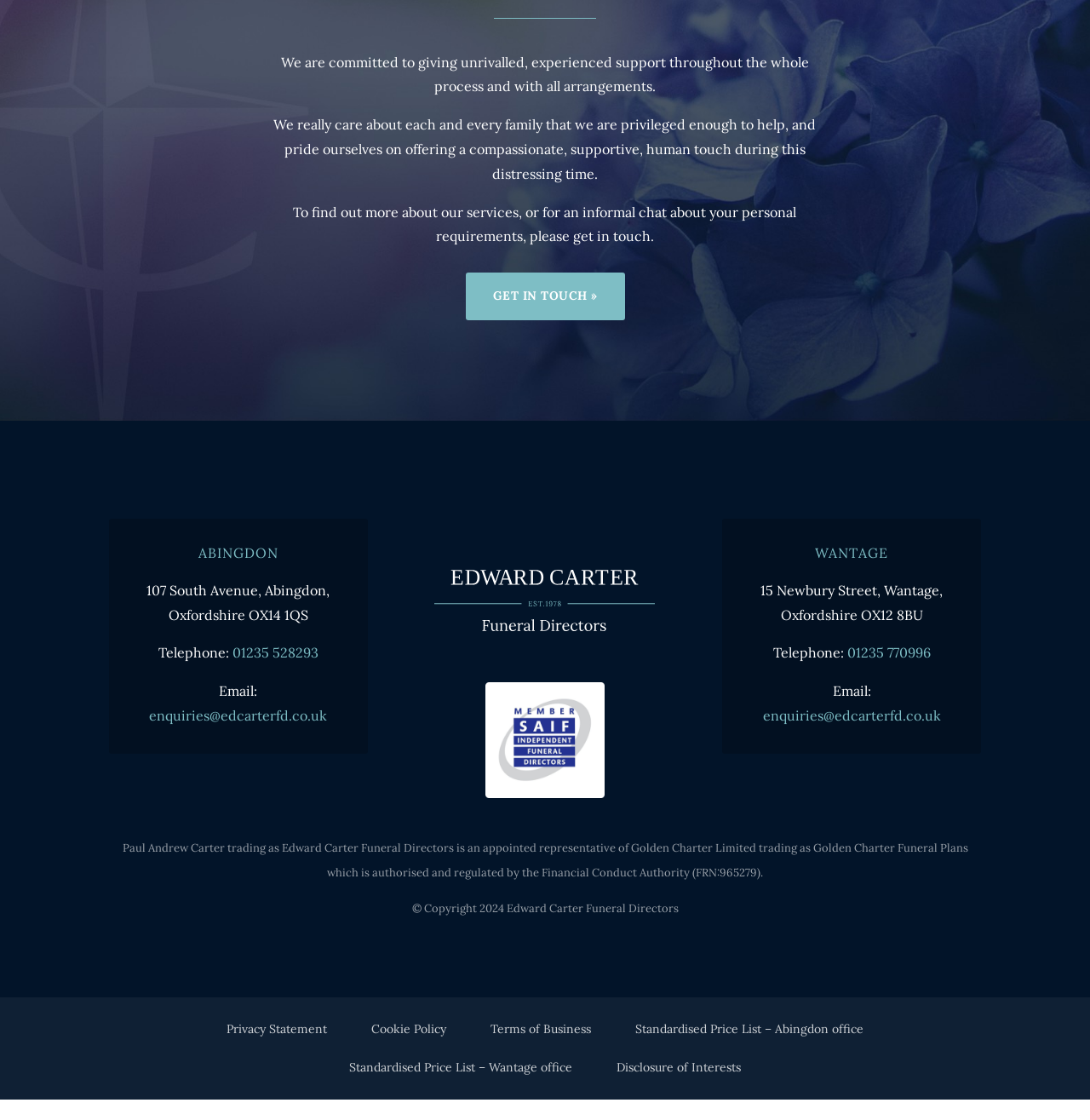Indicate the bounding box coordinates of the element that must be clicked to execute the instruction: "Read the privacy statement". The coordinates should be given as four float numbers between 0 and 1, i.e., [left, top, right, bottom].

[0.208, 0.93, 0.3, 0.944]